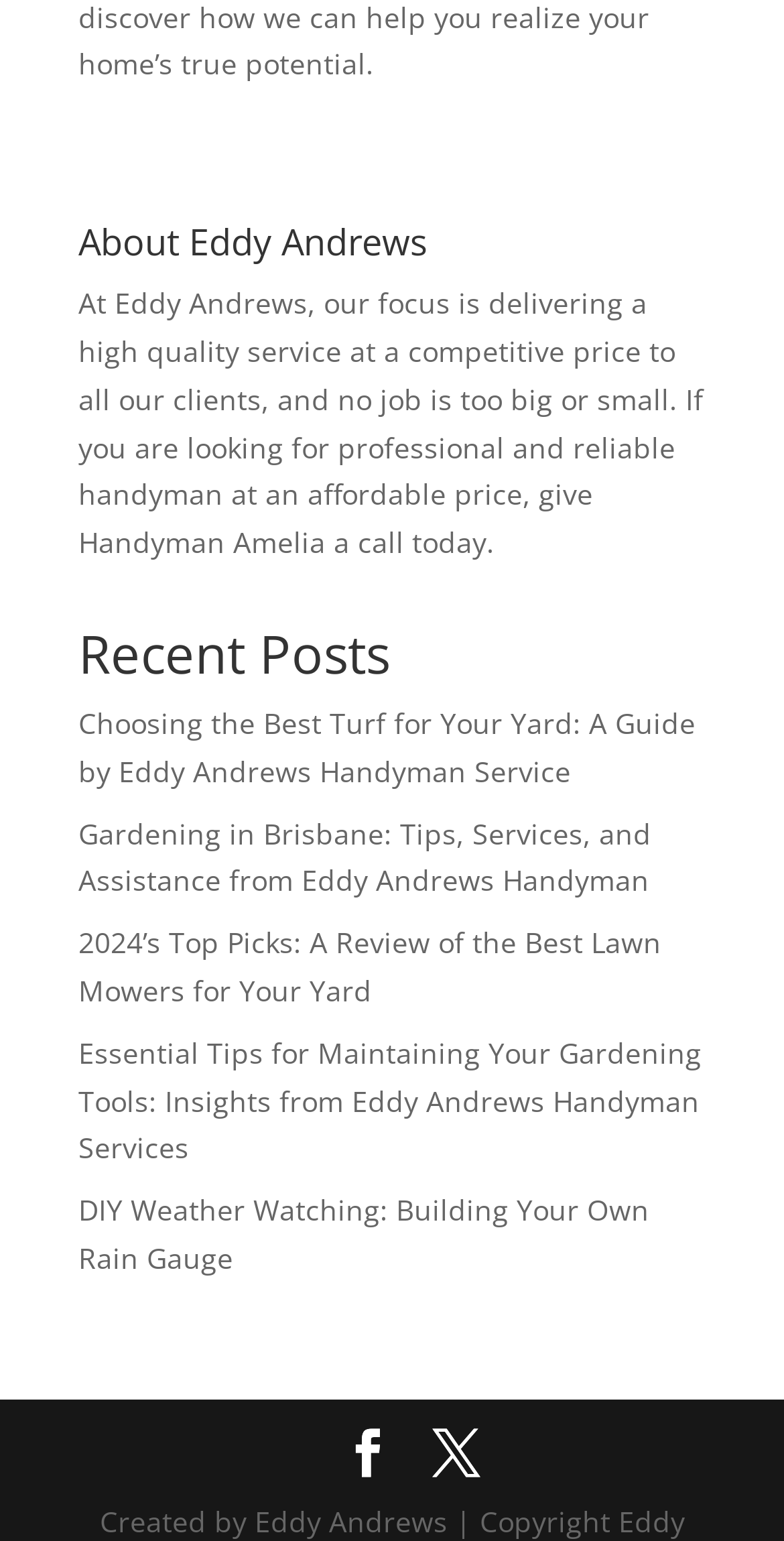What type of service does Handyman Amelia provide?
Provide a concise answer using a single word or phrase based on the image.

Handyman service